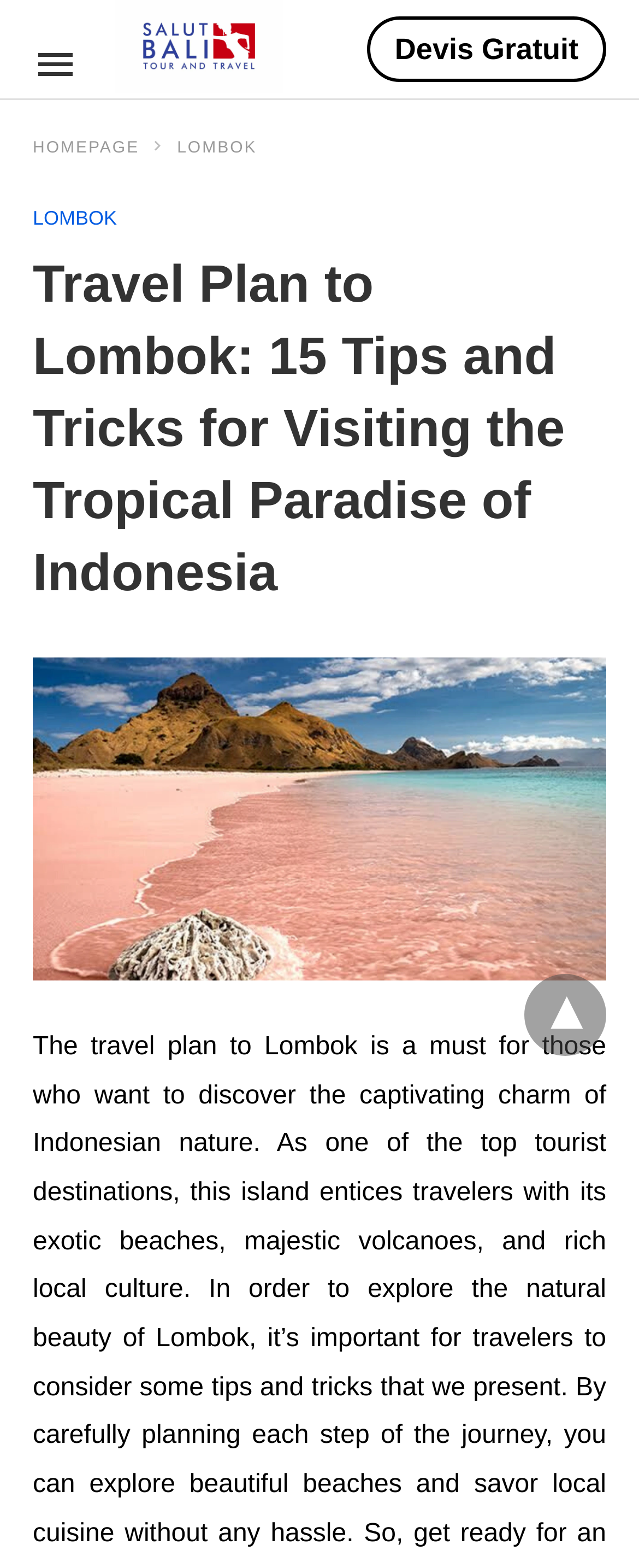Based on the image, please elaborate on the answer to the following question:
What is the destination of the travel plan?

Based on the webpage content, the travel plan is focused on Lombok, which is mentioned in the main heading and multiple links on the page.